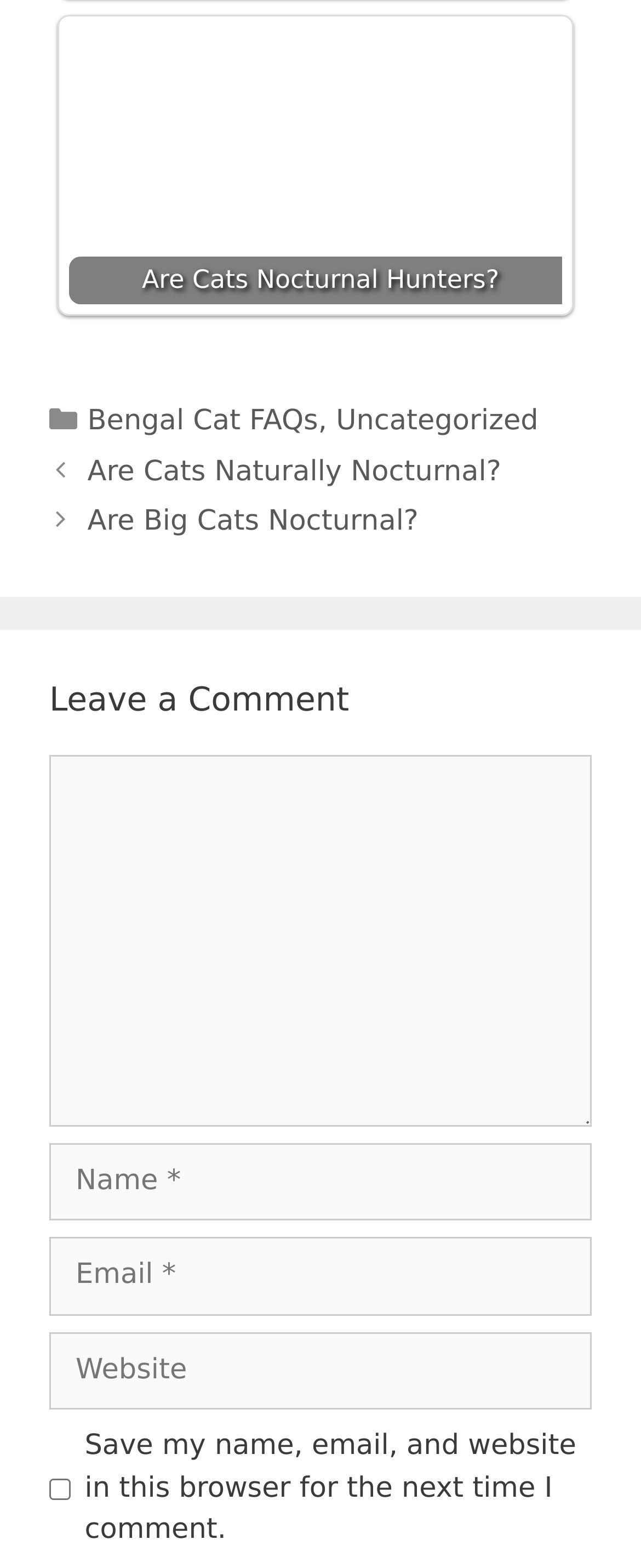How many links are in the 'Posts' navigation?
Please provide a single word or phrase as your answer based on the screenshot.

Two